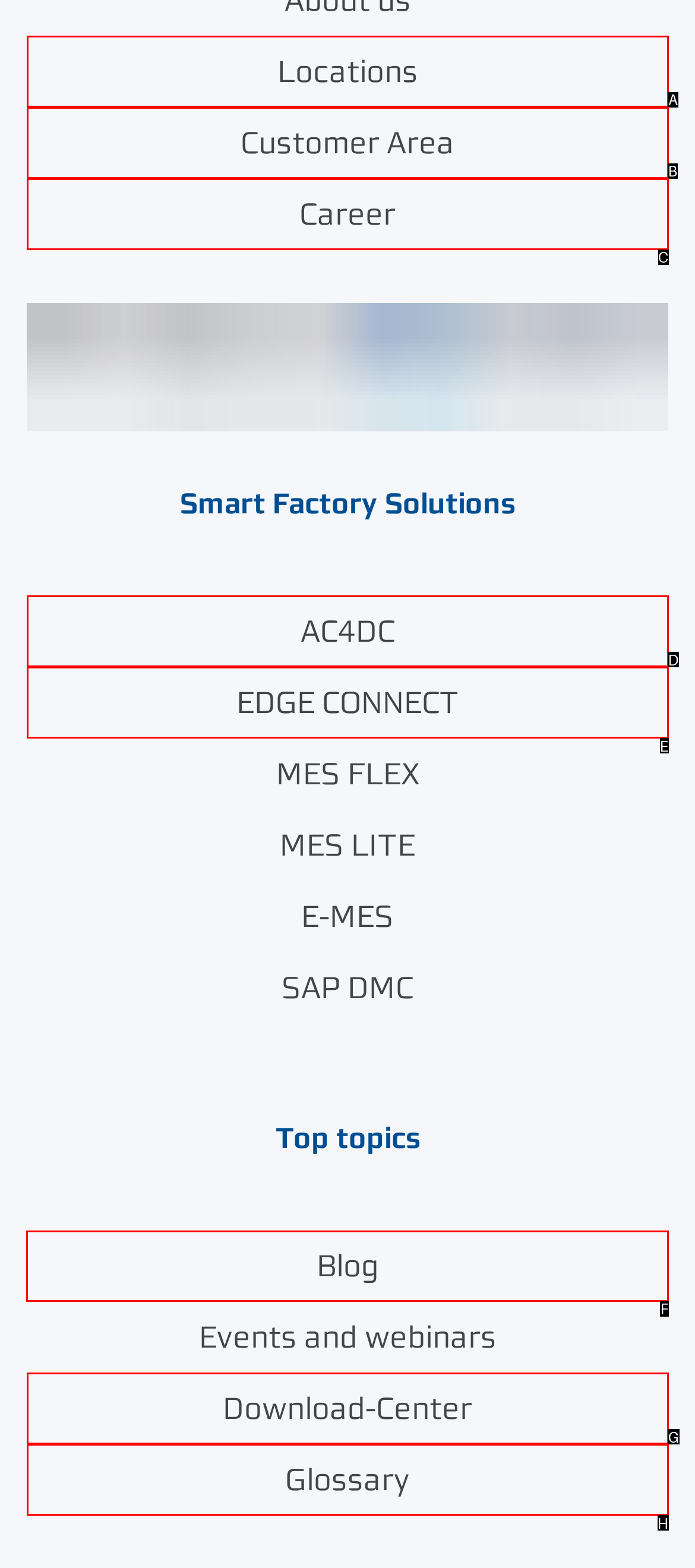For the instruction: read the blog, which HTML element should be clicked?
Respond with the letter of the appropriate option from the choices given.

F